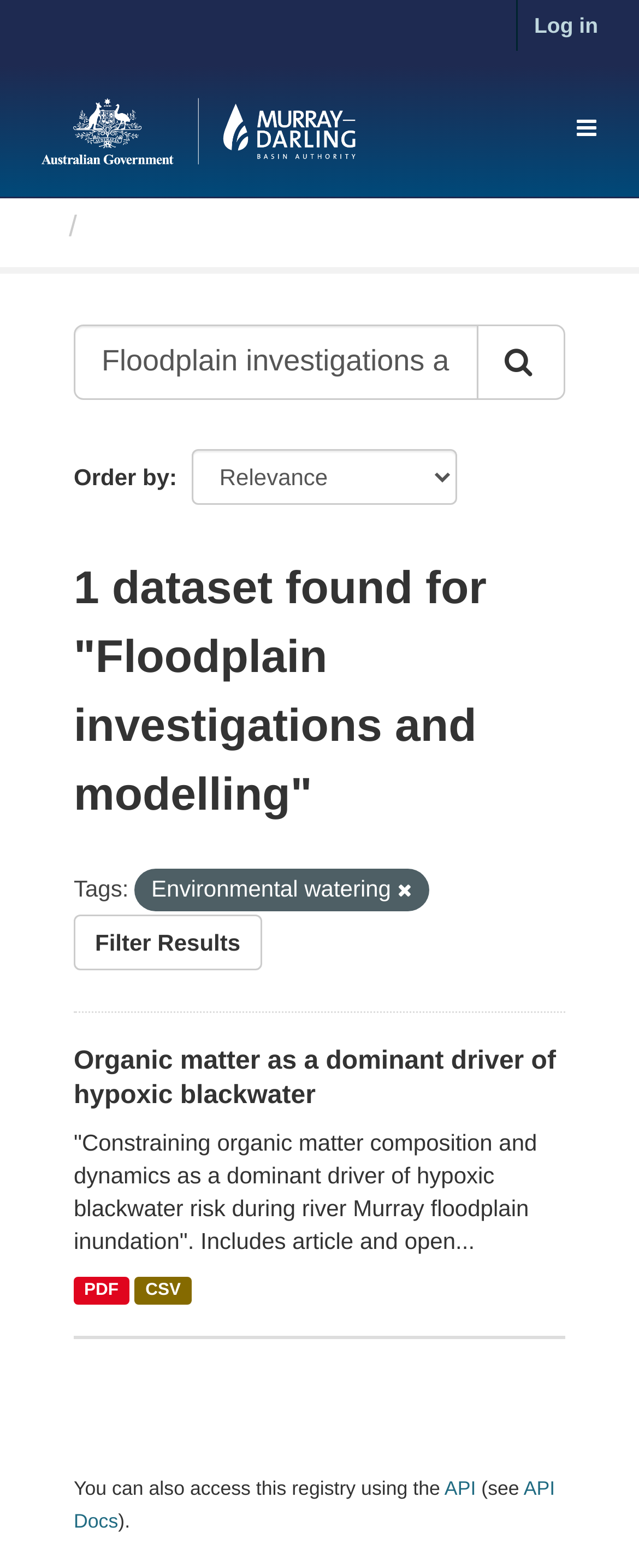Determine the main headline from the webpage and extract its text.

1 dataset found for "Floodplain investigations and modelling"